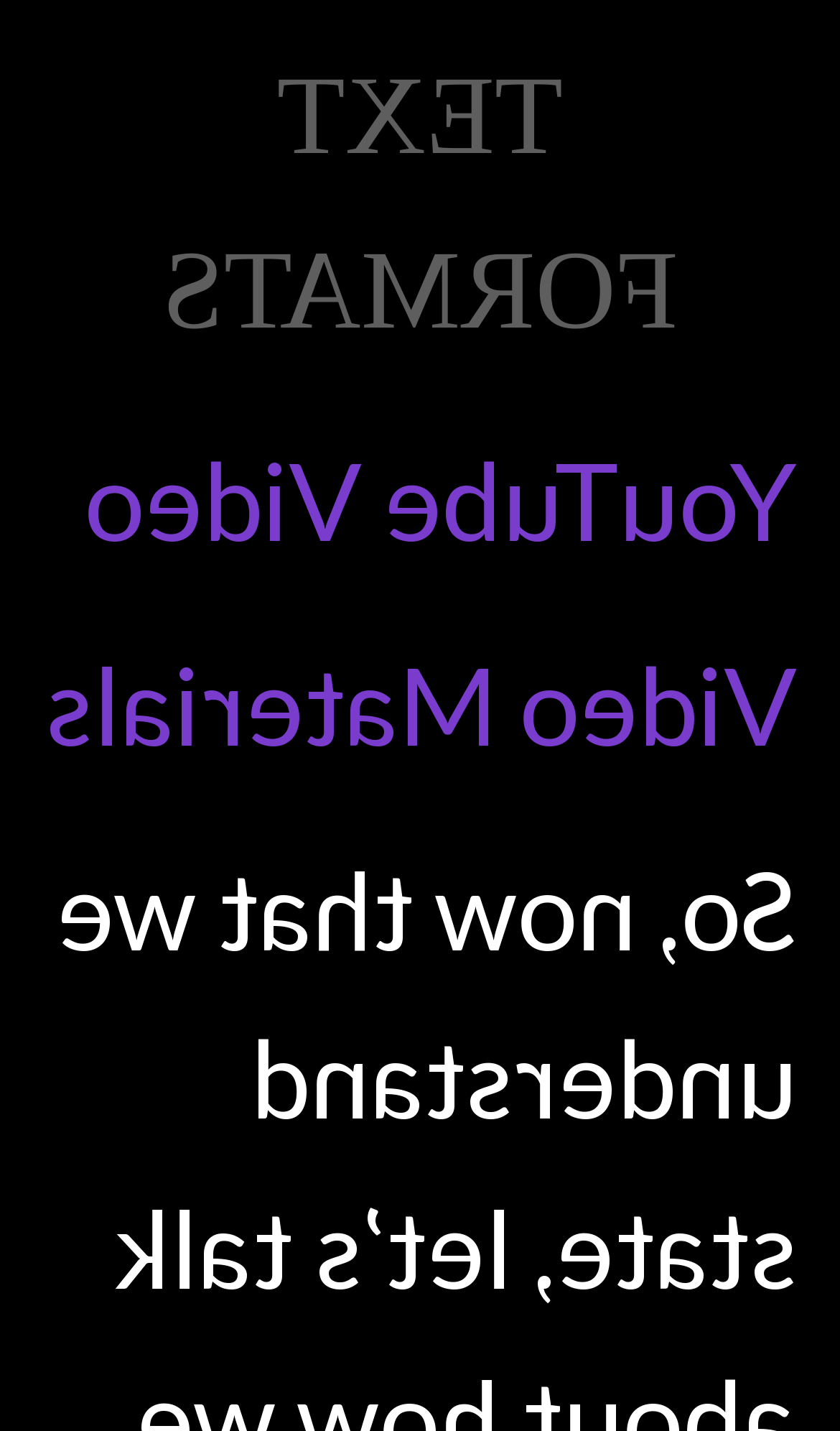Find the bounding box coordinates of the UI element according to this description: "Video Materials".

[0.054, 0.447, 0.949, 0.538]